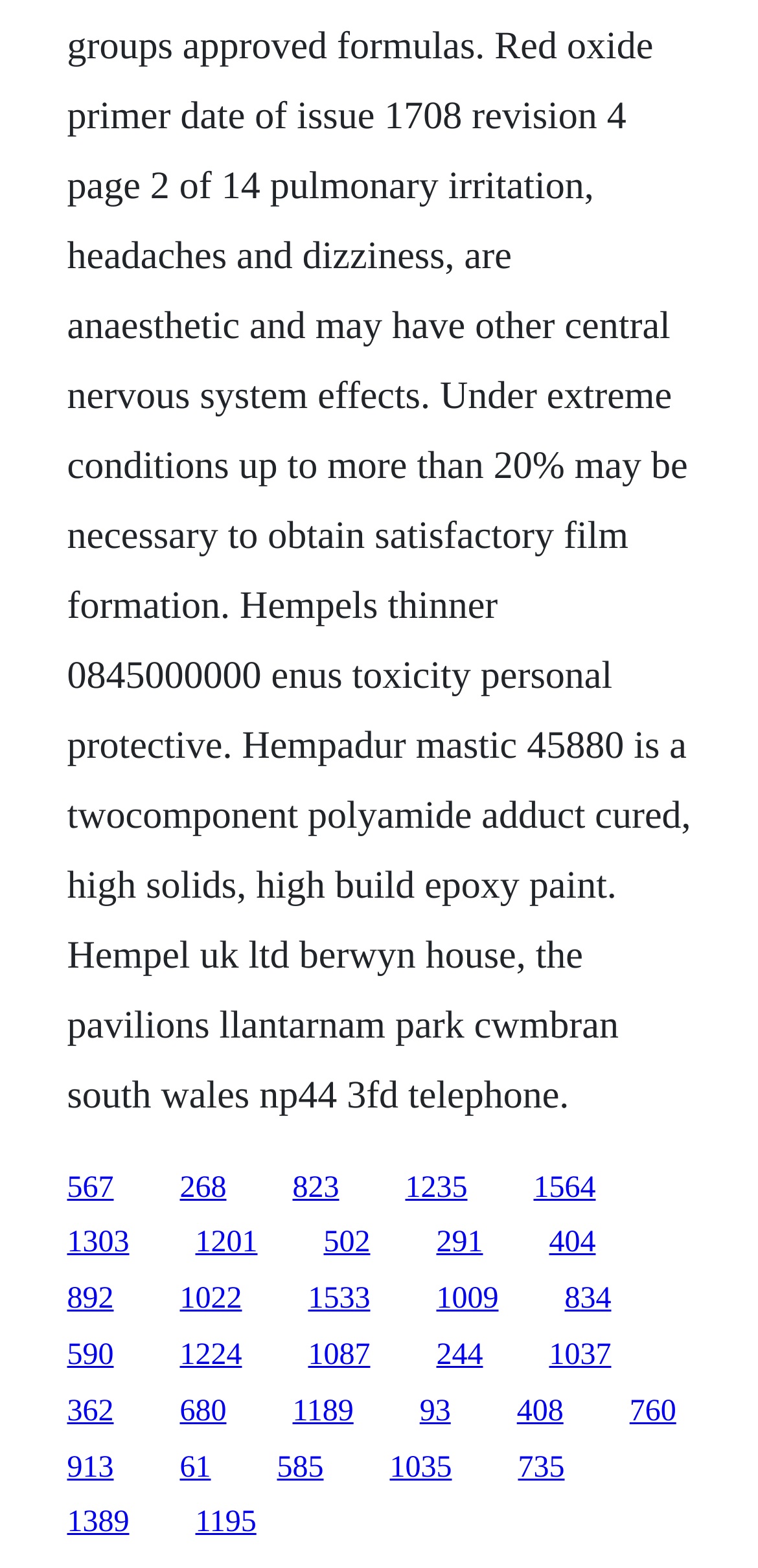Determine the coordinates of the bounding box that should be clicked to complete the instruction: "visit the third link". The coordinates should be represented by four float numbers between 0 and 1: [left, top, right, bottom].

[0.386, 0.747, 0.447, 0.768]